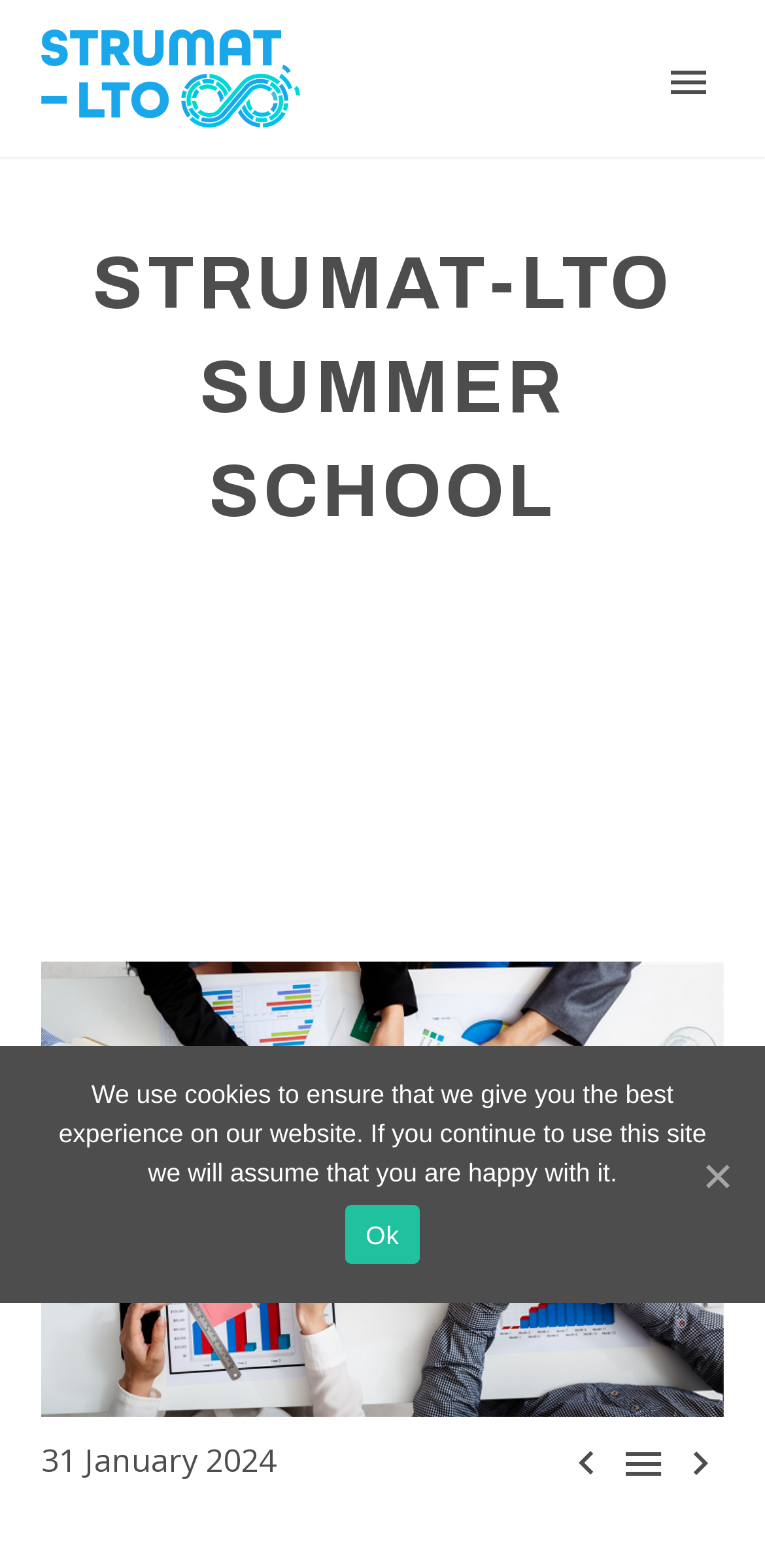Identify the bounding box coordinates of the clickable section necessary to follow the following instruction: "Click the Previous post link". The coordinates should be presented as four float numbers from 0 to 1, i.e., [left, top, right, bottom].

[0.736, 0.916, 0.797, 0.946]